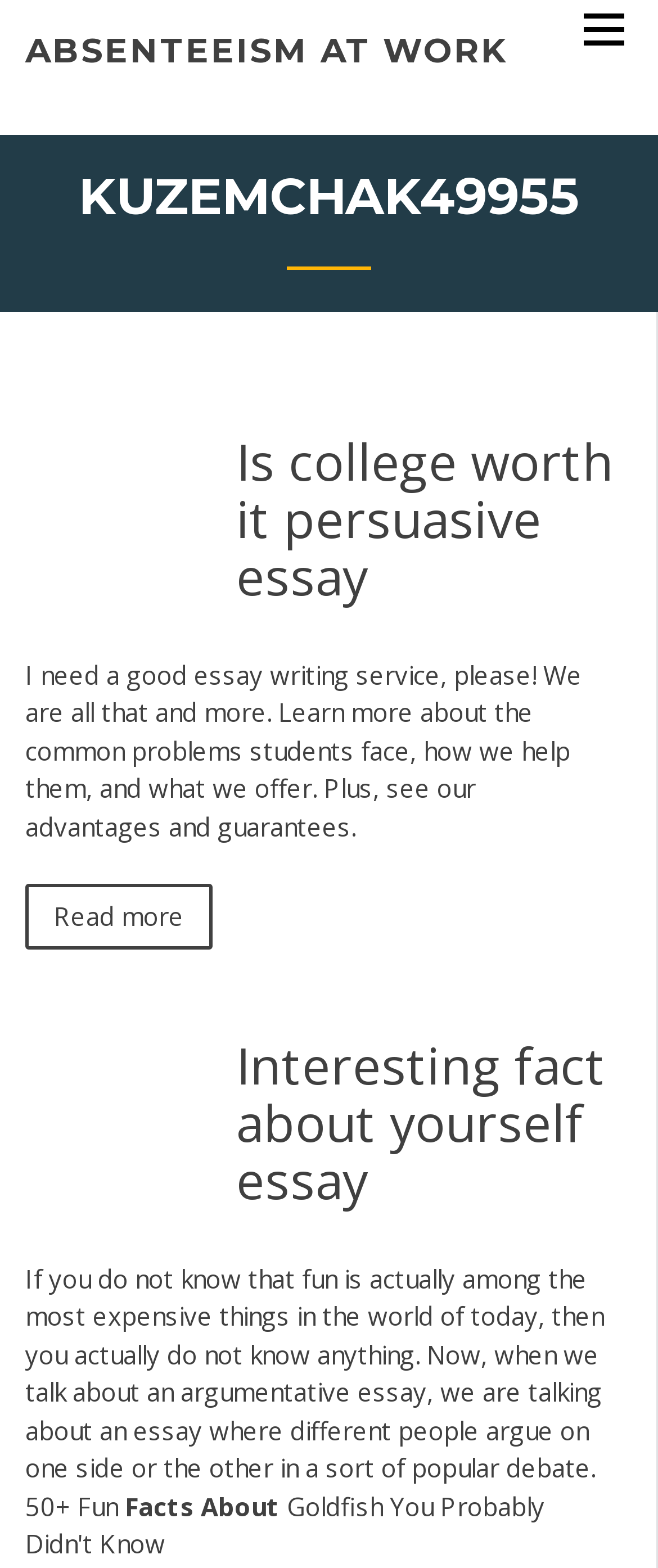Answer the question using only one word or a concise phrase: What is the purpose of the webpage?

Essay writing service